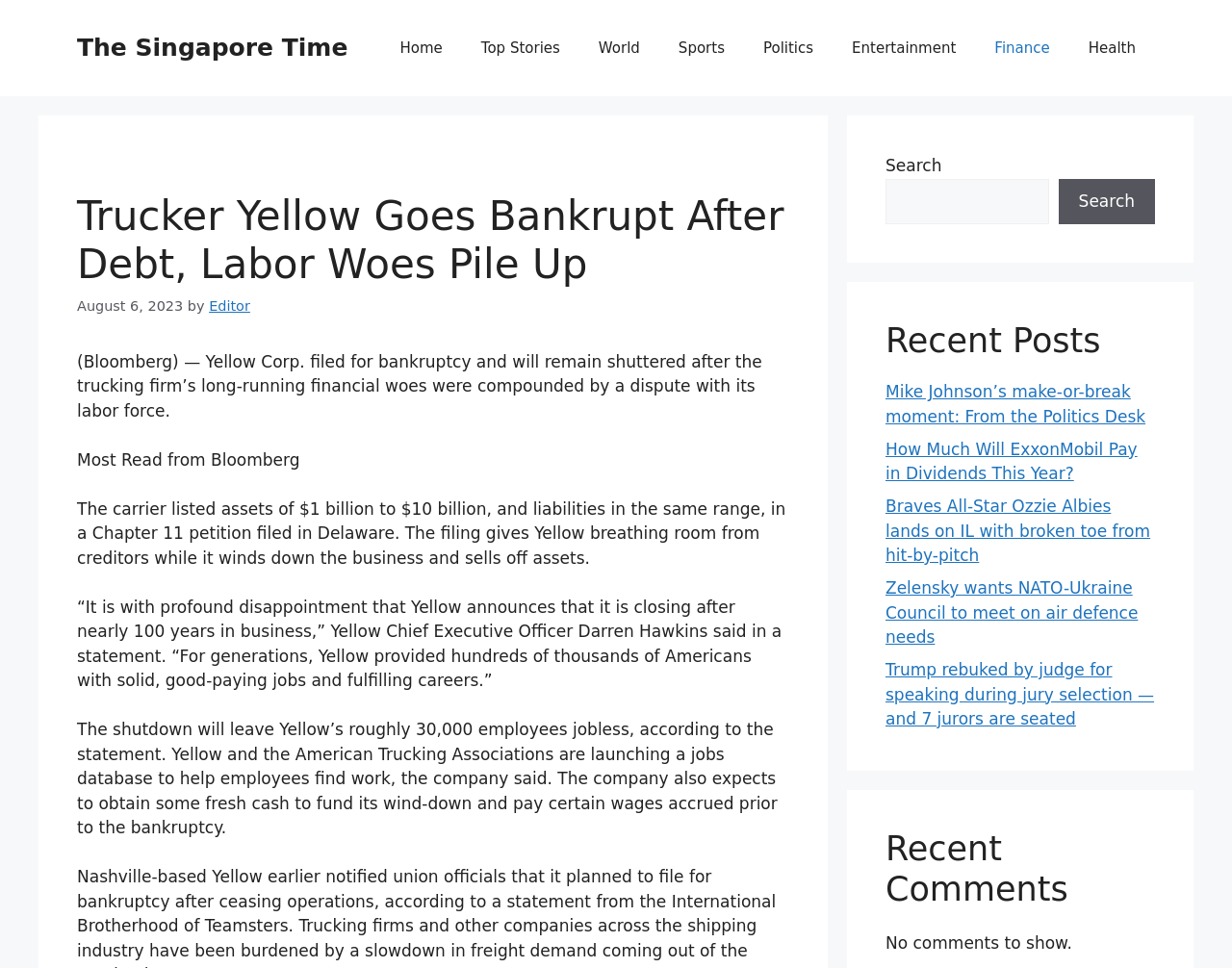Provide your answer in a single word or phrase: 
What is the date of the article?

August 6, 2023